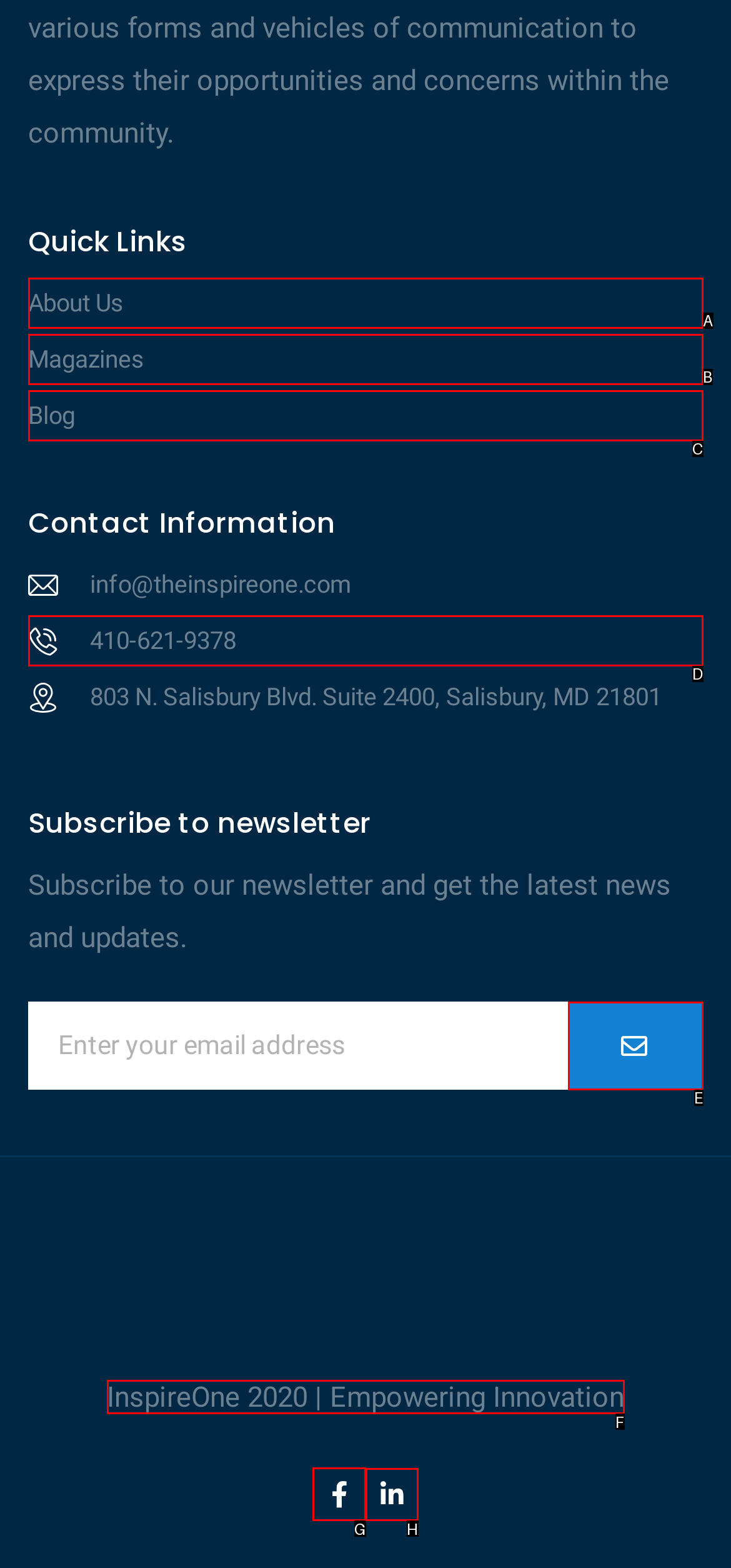Indicate which red-bounded element should be clicked to perform the task: Check Facebook page Answer with the letter of the correct option.

G